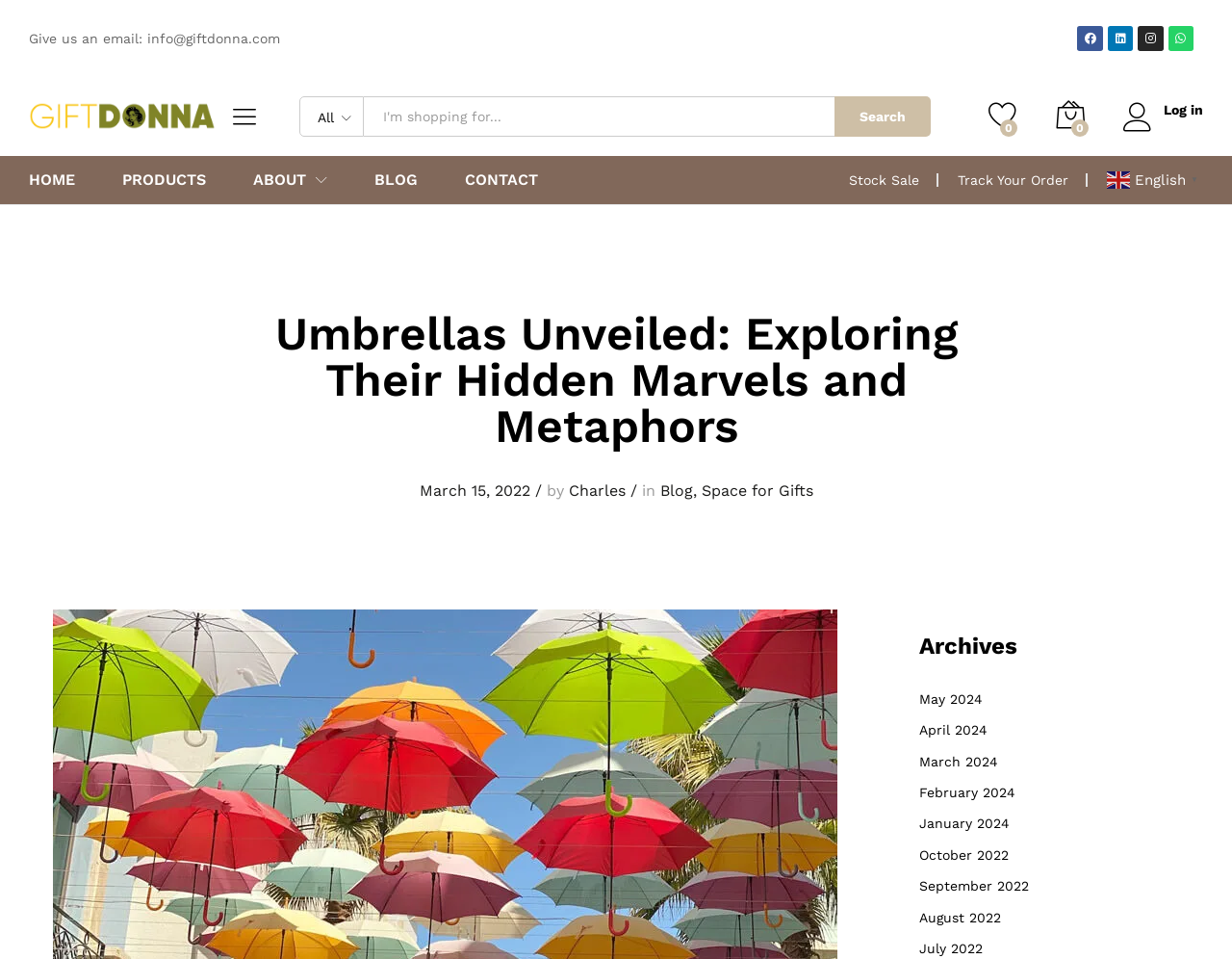Determine the bounding box coordinates of the target area to click to execute the following instruction: "Log in."

[0.912, 0.107, 0.977, 0.124]